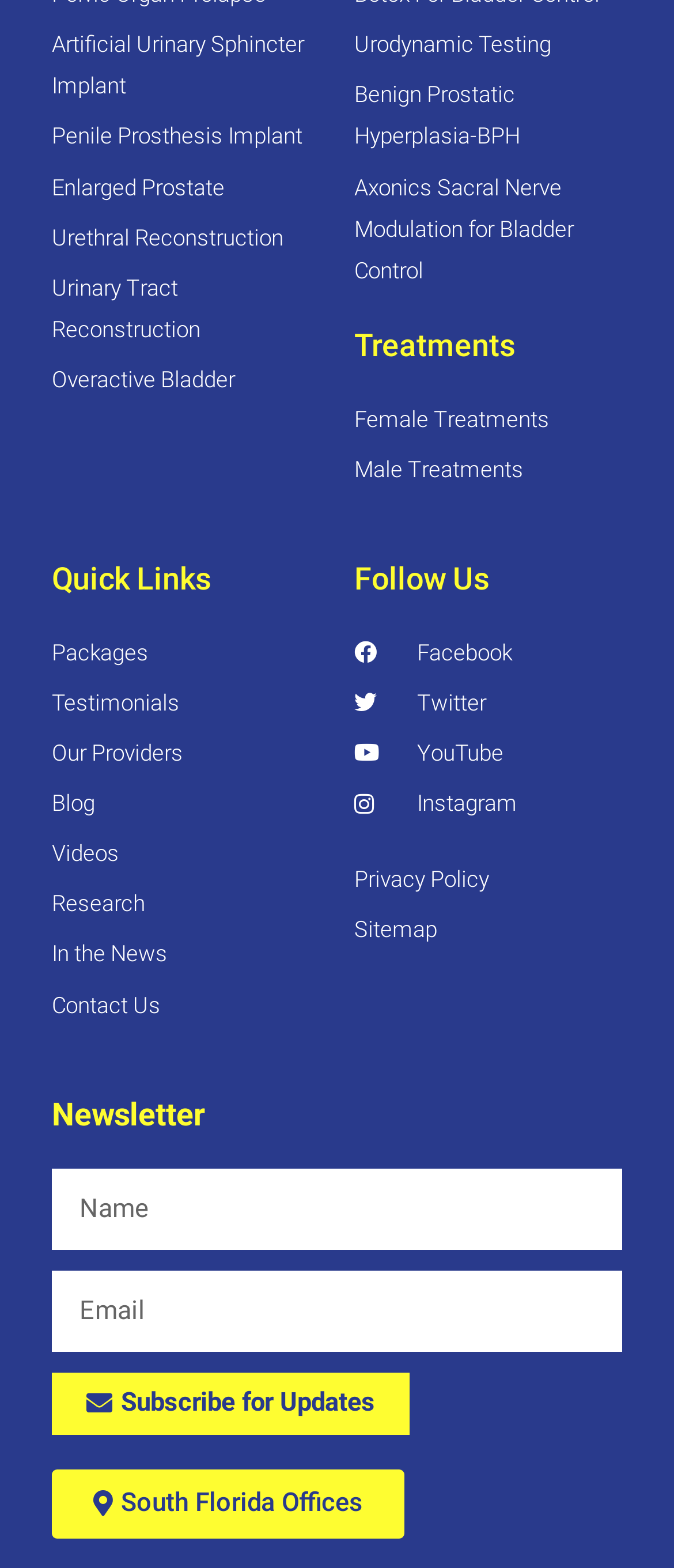Please specify the coordinates of the bounding box for the element that should be clicked to carry out this instruction: "Subscribe for Updates". The coordinates must be four float numbers between 0 and 1, formatted as [left, top, right, bottom].

[0.077, 0.875, 0.608, 0.915]